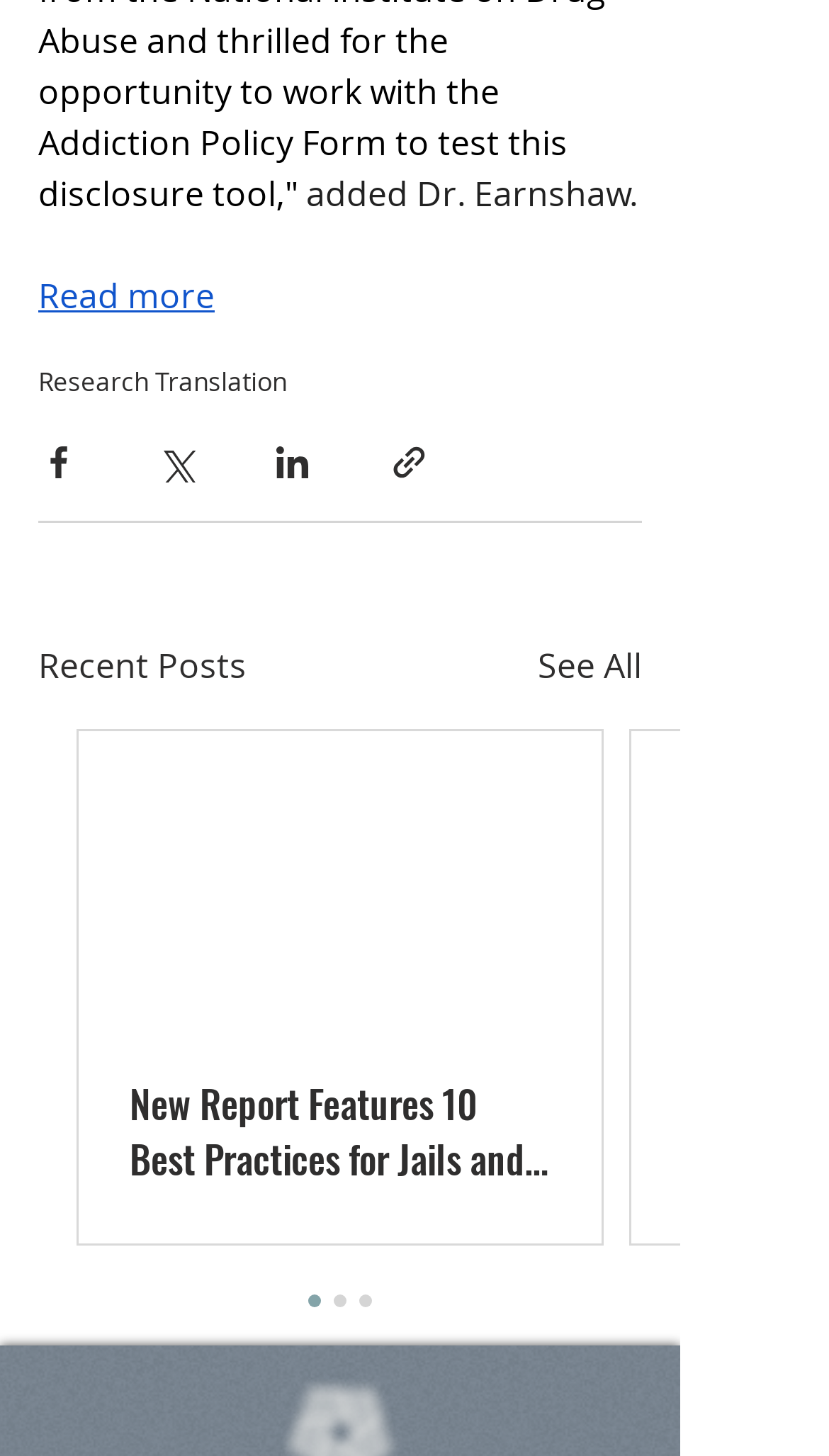Using the provided description aria-label="Share via Twitter", find the bounding box coordinates for the UI element. Provide the coordinates in (top-left x, top-left y, bottom-right x, bottom-right y) format, ensuring all values are between 0 and 1.

[0.187, 0.304, 0.236, 0.331]